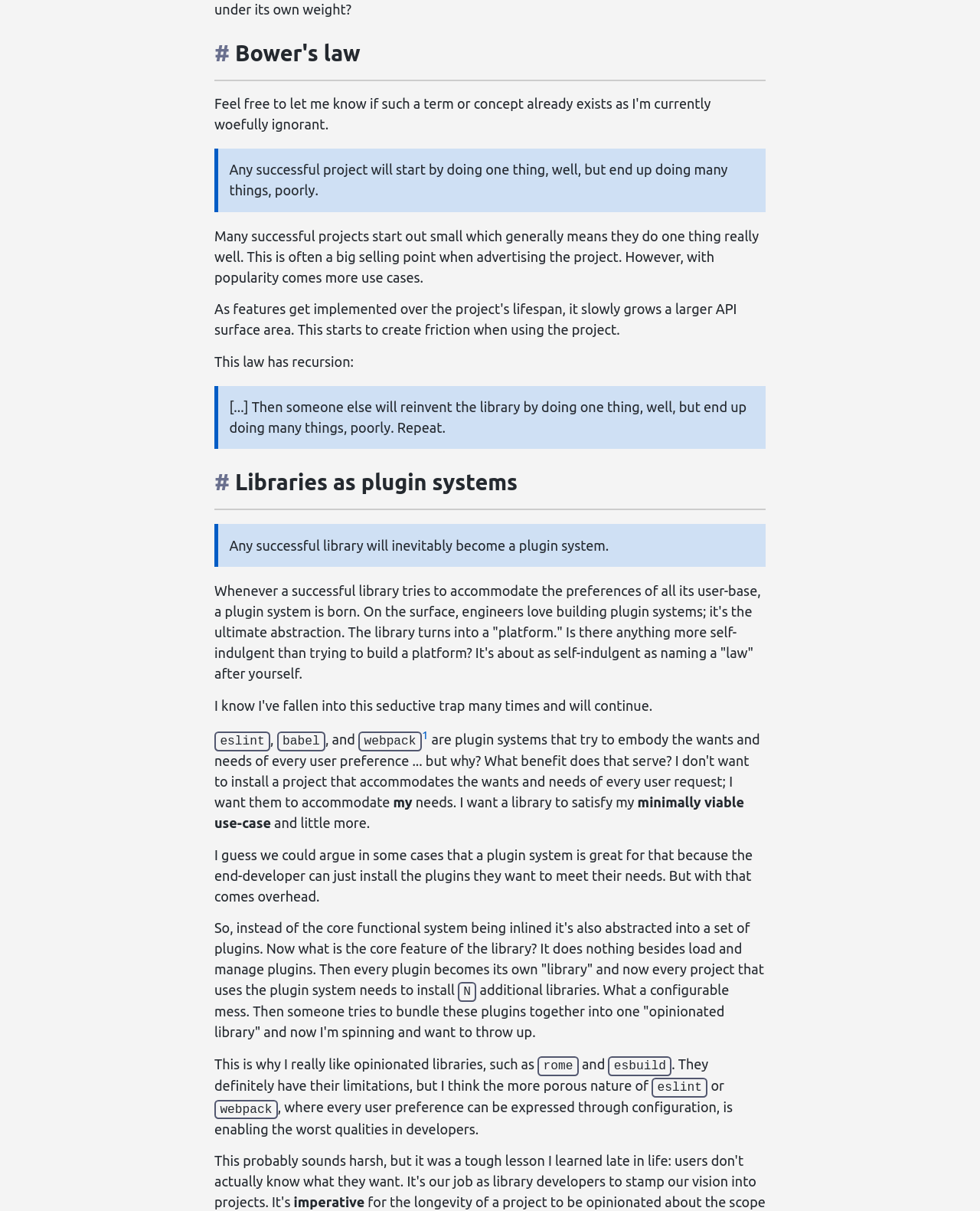Identify the bounding box coordinates for the UI element described as follows: #. Use the format (top-left x, top-left y, bottom-right x, bottom-right y) and ensure all values are floating point numbers between 0 and 1.

[0.219, 0.388, 0.234, 0.408]